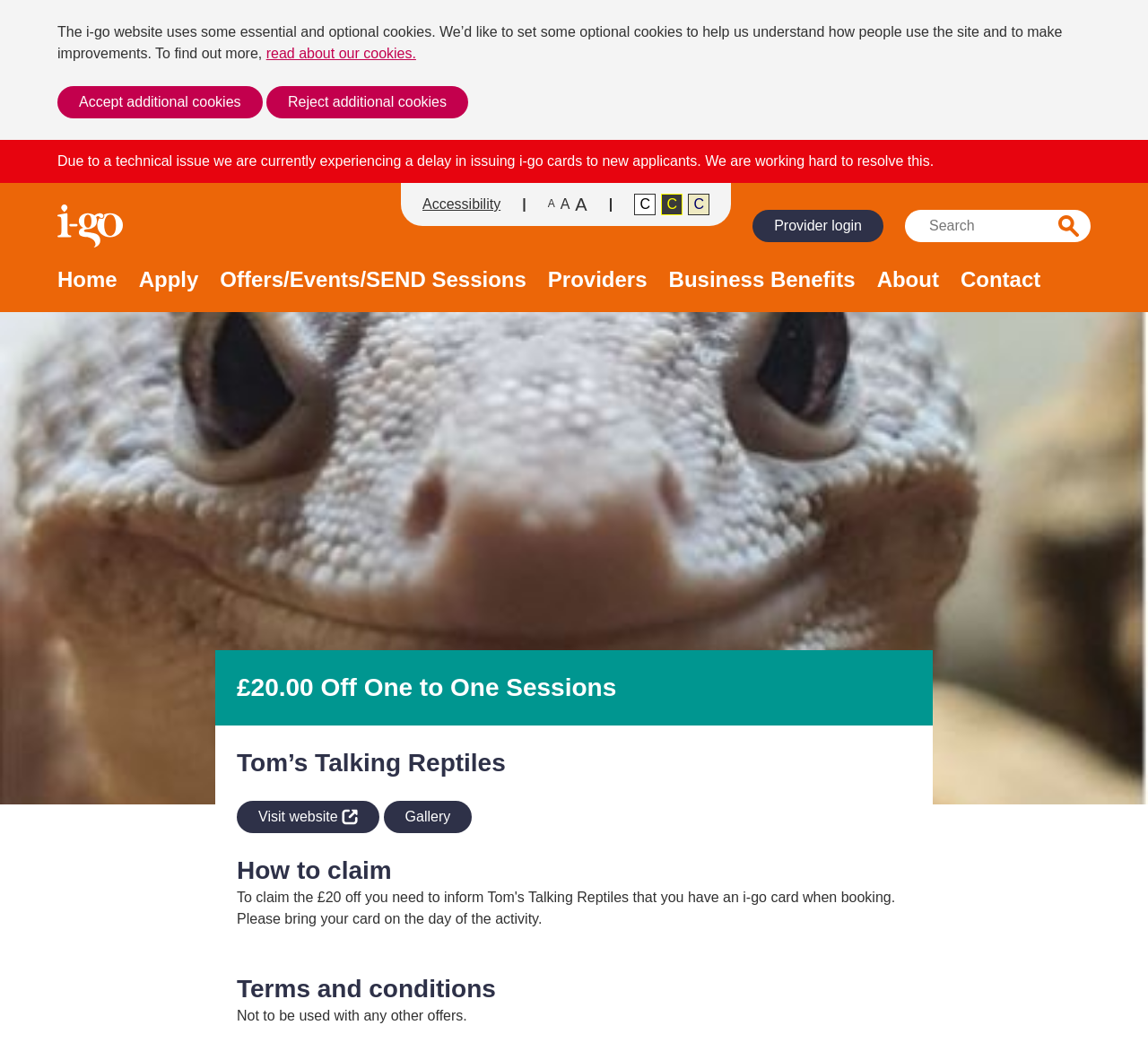Use a single word or phrase to respond to the question:
What is the offer provided by Tom’s Talking Reptiles?

£20.00 Off One to One Sessions